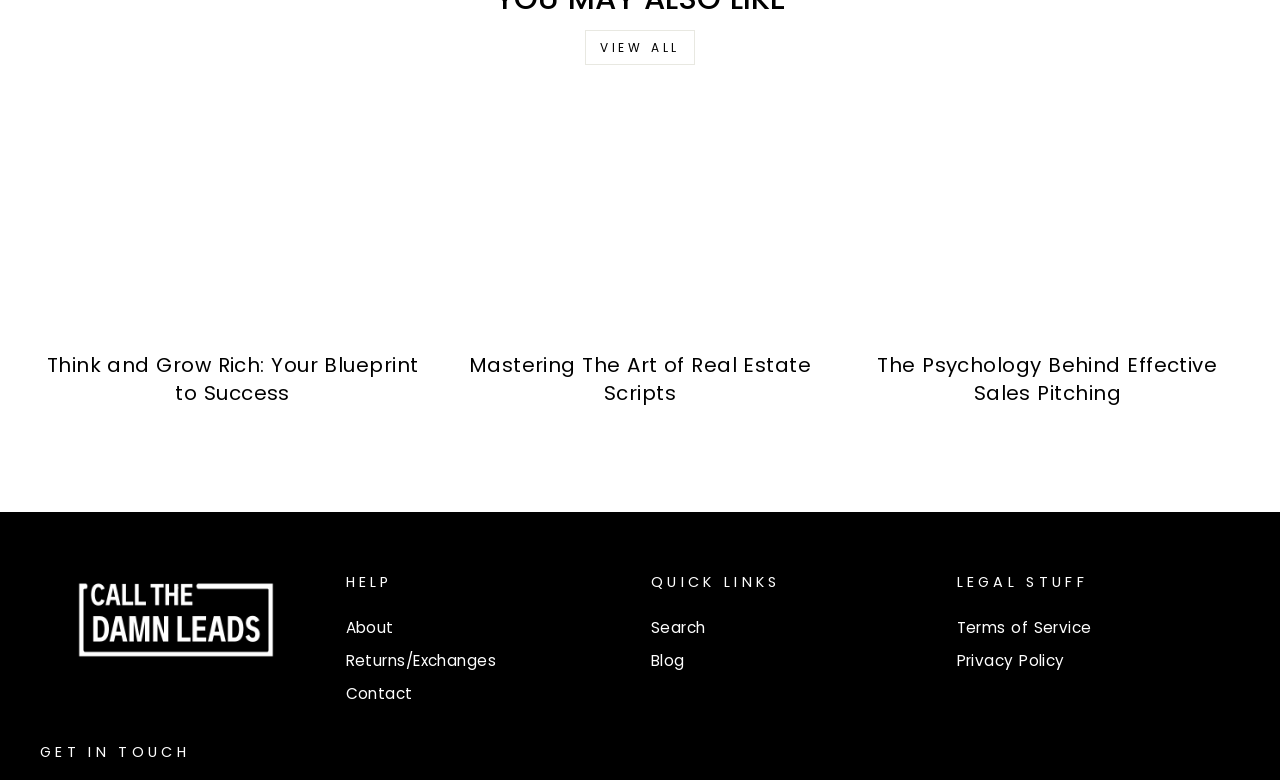Select the bounding box coordinates of the element I need to click to carry out the following instruction: "contact the support team".

[0.27, 0.871, 0.322, 0.908]